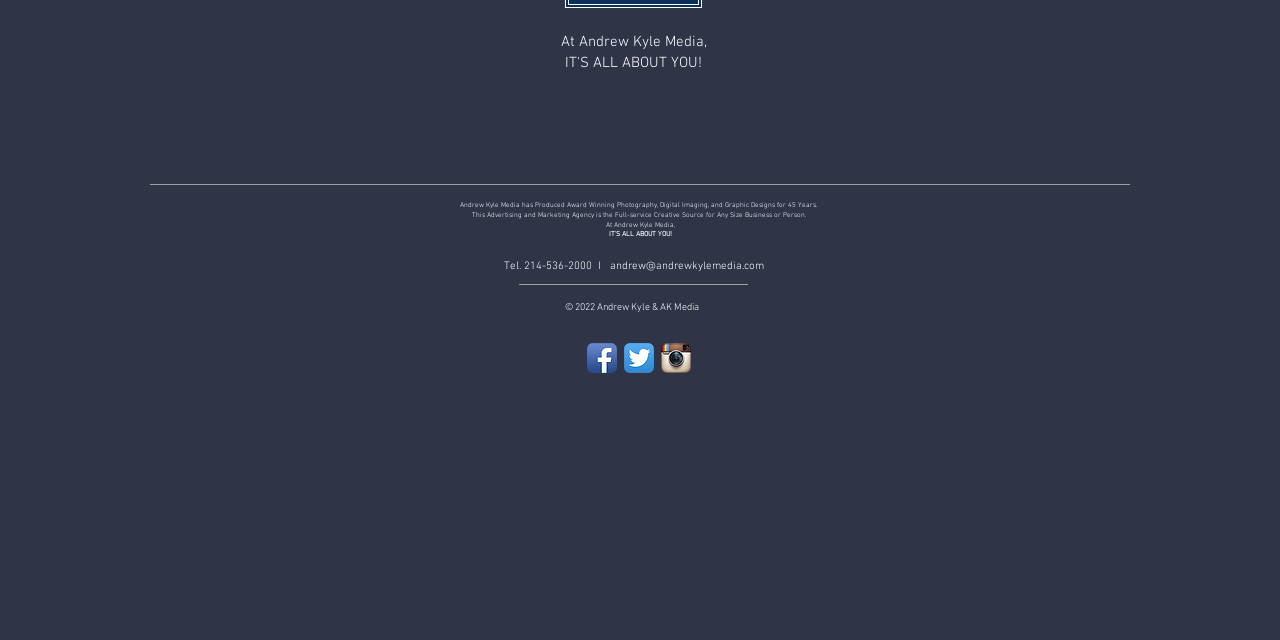Please determine the bounding box coordinates, formatted as (top-left x, top-left y, bottom-right x, bottom-right y), with all values as floating point numbers between 0 and 1. Identify the bounding box of the region described as: aria-label="Instagram App Icon"

[0.516, 0.536, 0.54, 0.583]